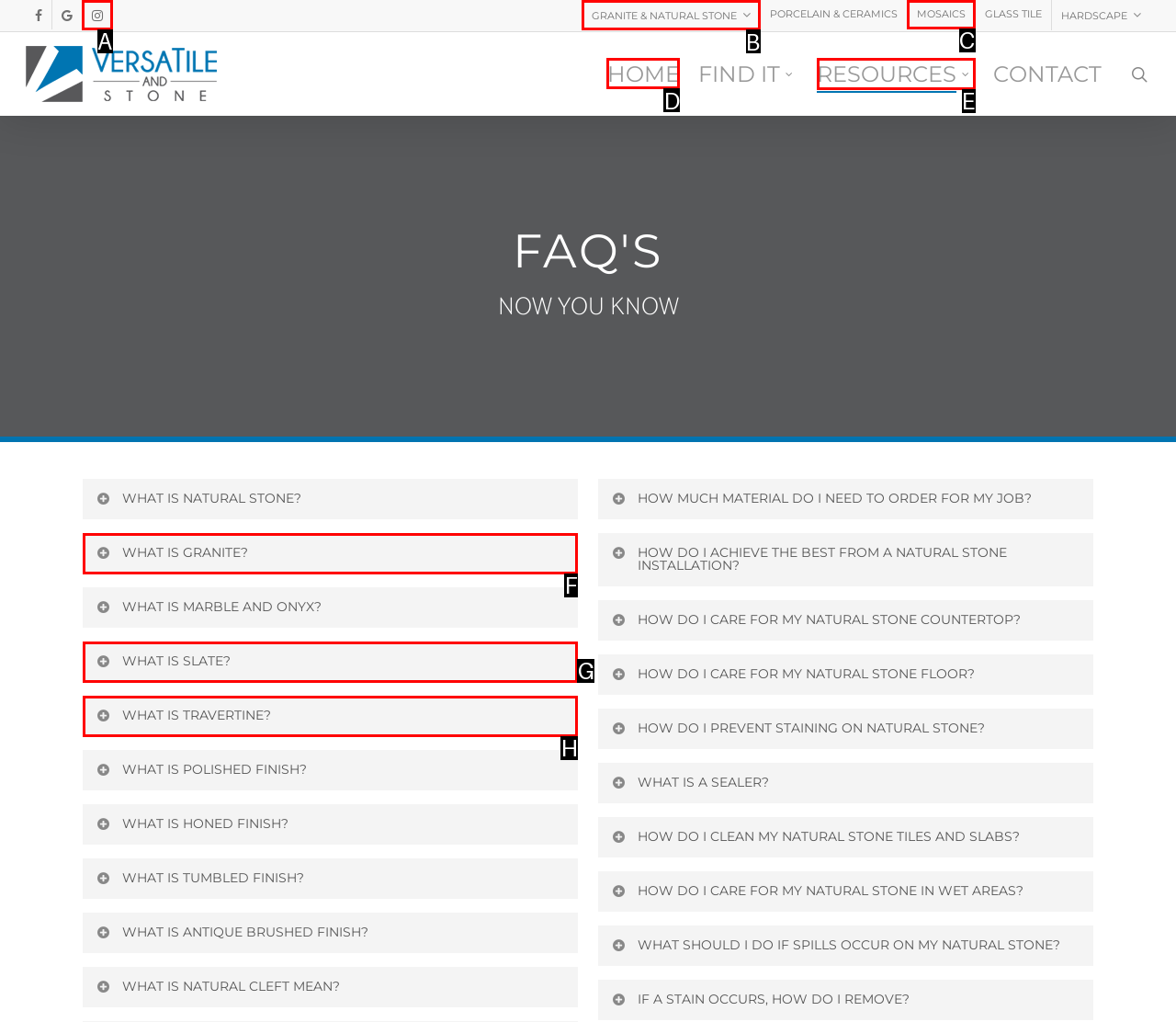Identify the HTML element to click to execute this task: Click on the 'HOME' link Respond with the letter corresponding to the proper option.

D